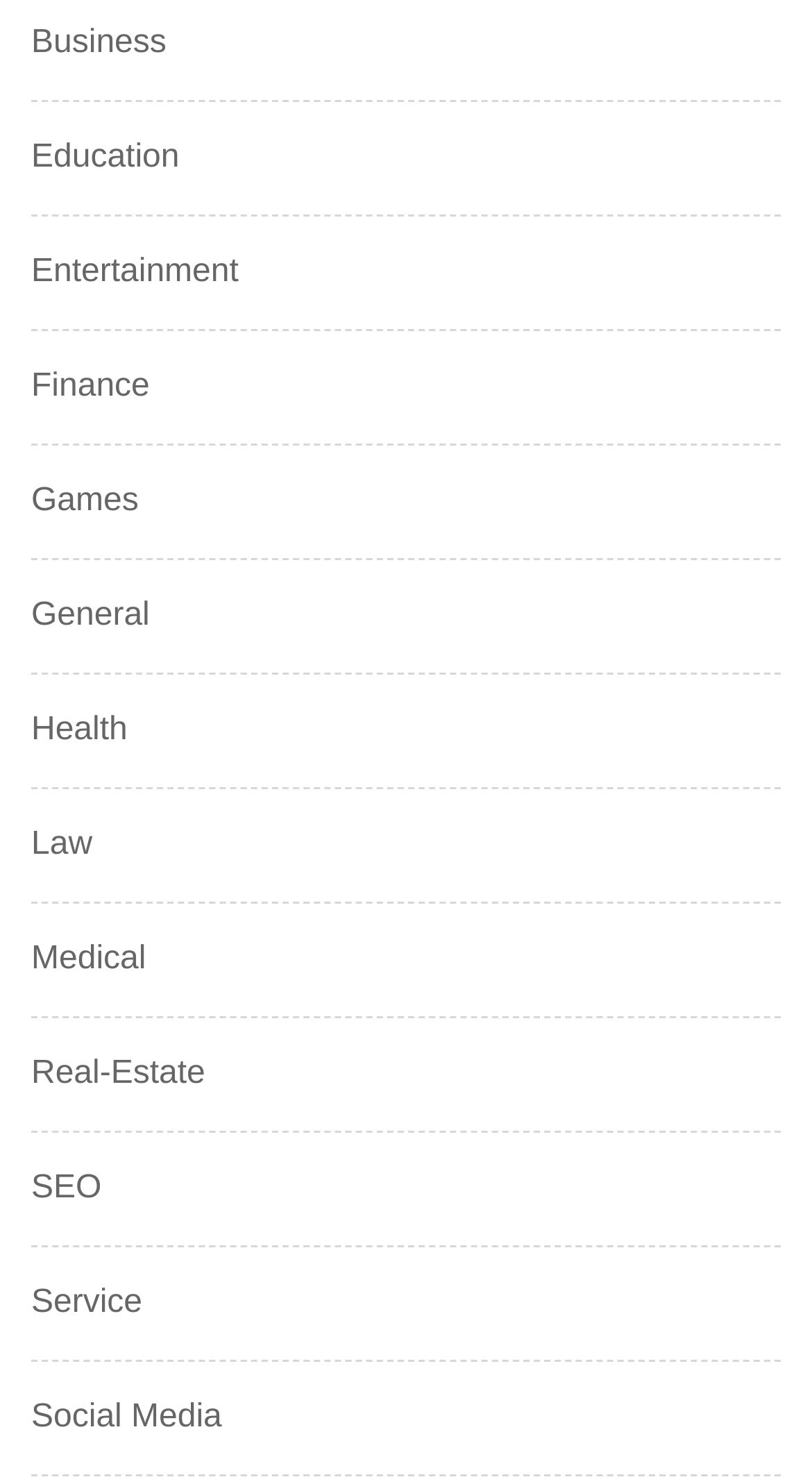Give a one-word or one-phrase response to the question:
What is the position of the 'Health' link?

Below 'Games'